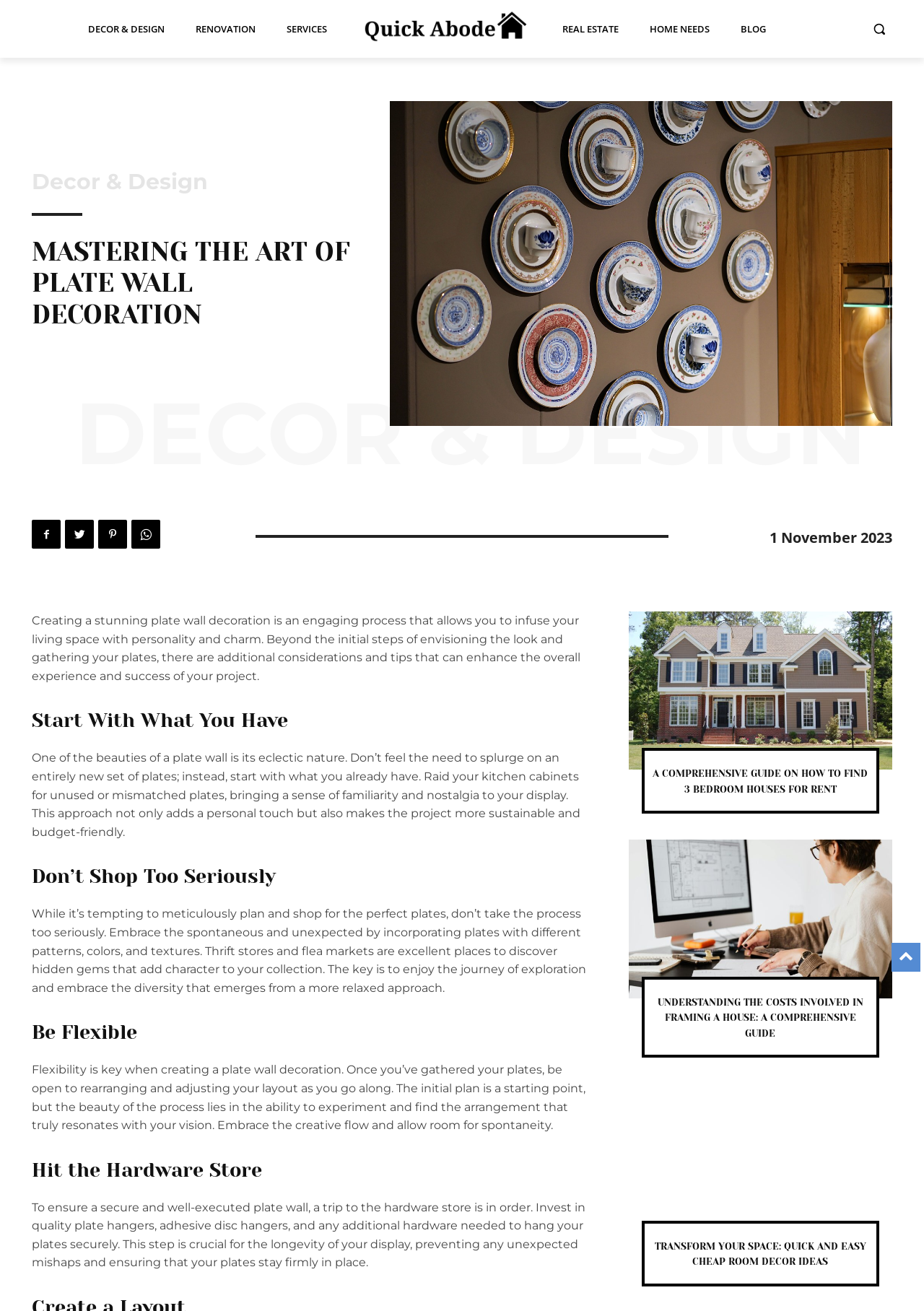Pinpoint the bounding box coordinates of the clickable element to carry out the following instruction: "Search for something."

[0.937, 0.012, 0.966, 0.032]